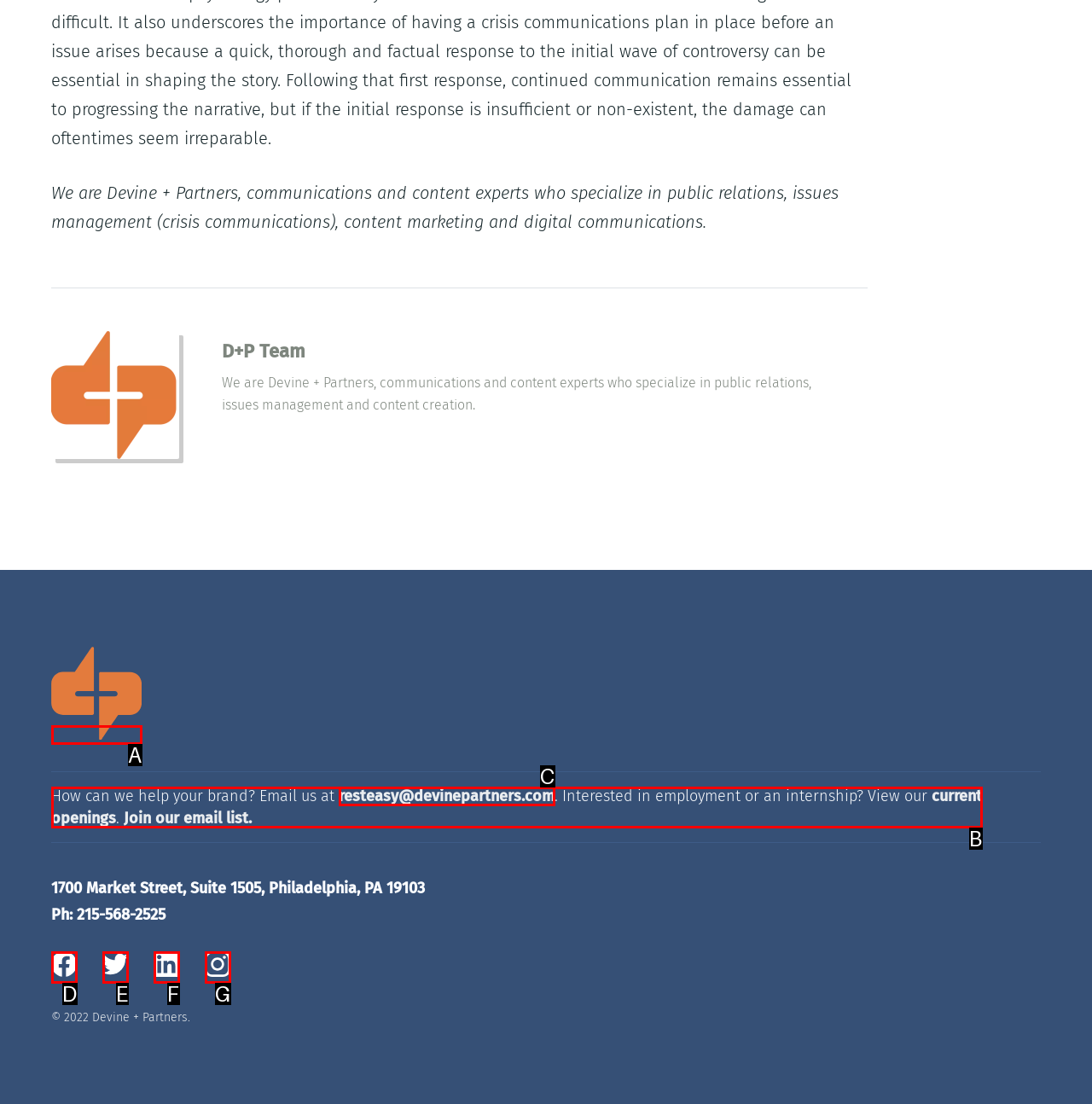Using the description: alt="Devine + Partners", find the best-matching HTML element. Indicate your answer with the letter of the chosen option.

A